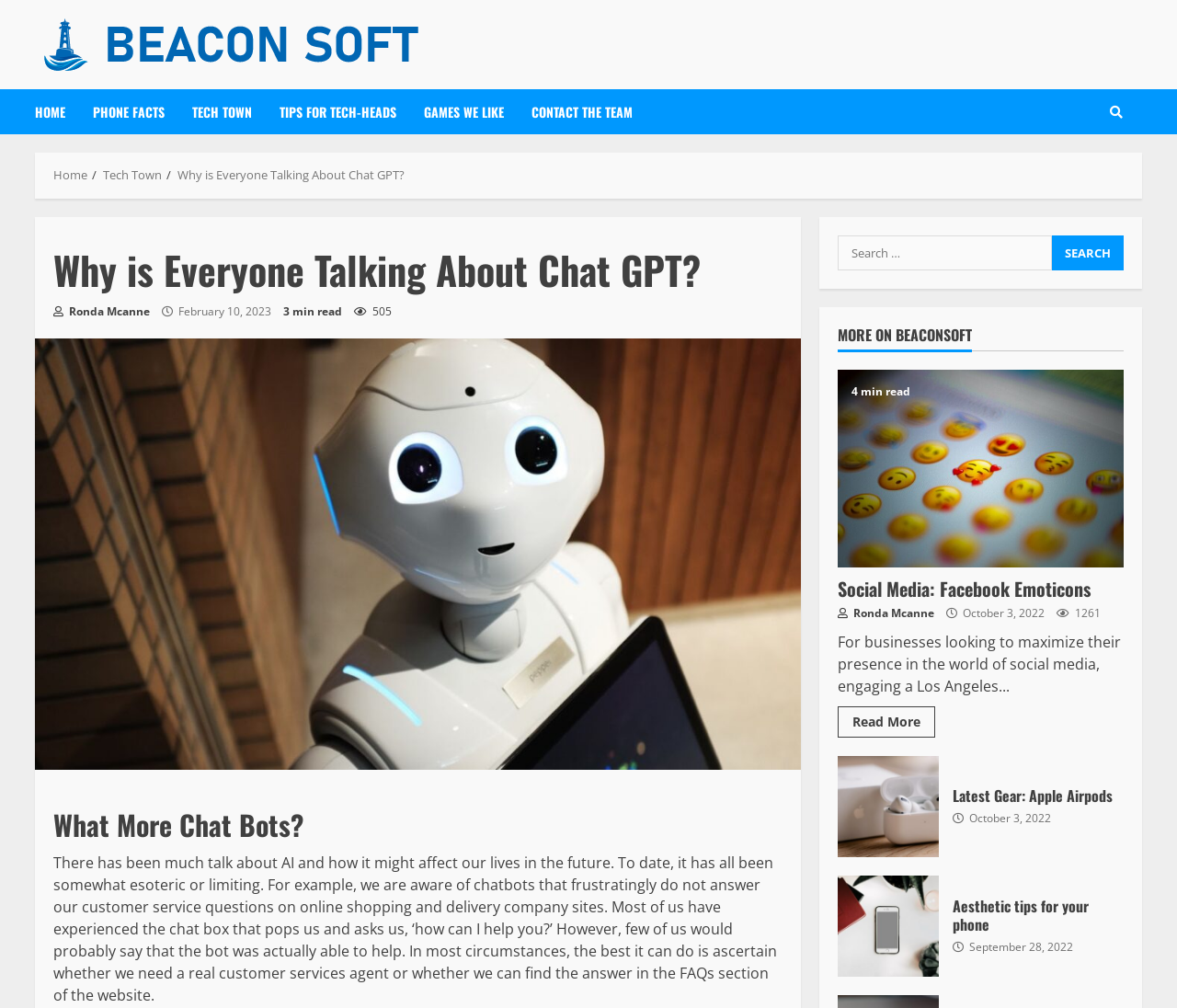Write a detailed summary of the webpage, including text, images, and layout.

This webpage is about Beacon Soft, a technology-related website. At the top left, there is a logo of Beacon Soft, accompanied by a link to the homepage. Next to it, there are several navigation links, including "HOME", "PHONE FACTS", "TECH TOWN", "TIPS FOR TECH-HEADS", "GAMES WE LIKE", and "CONTACT THE TEAM". 

Below the navigation links, there is a breadcrumbs section, which shows the current page's location in the website's hierarchy. The current page is "Why is Everyone Talking About Chat GPT?" under the "Tech Town" category.

The main content of the page is divided into several sections. The first section has a heading "Why is Everyone Talking About Chat GPT?" and a brief introduction to the topic of AI and chatbots. The article discusses how chatbots have been limited in their ability to assist customers and how they often fail to provide helpful responses.

Below the introduction, there is a search bar where users can search for specific topics. On the right side of the search bar, there is a button labeled "SEARCH".

The next section is titled "MORE ON BEACONSOFT" and features several articles related to technology, including "Social Media: Facebook Emoticons", "Latest Gear: Apple Airpods", and "Aesthetic tips for your phone". Each article has a heading, a brief summary, and a "Read More" link. There are also images accompanying each article.

Throughout the page, there are several links to other articles and websites, as well as social media links and icons. The page has a clean and organized layout, making it easy to navigate and find relevant information.